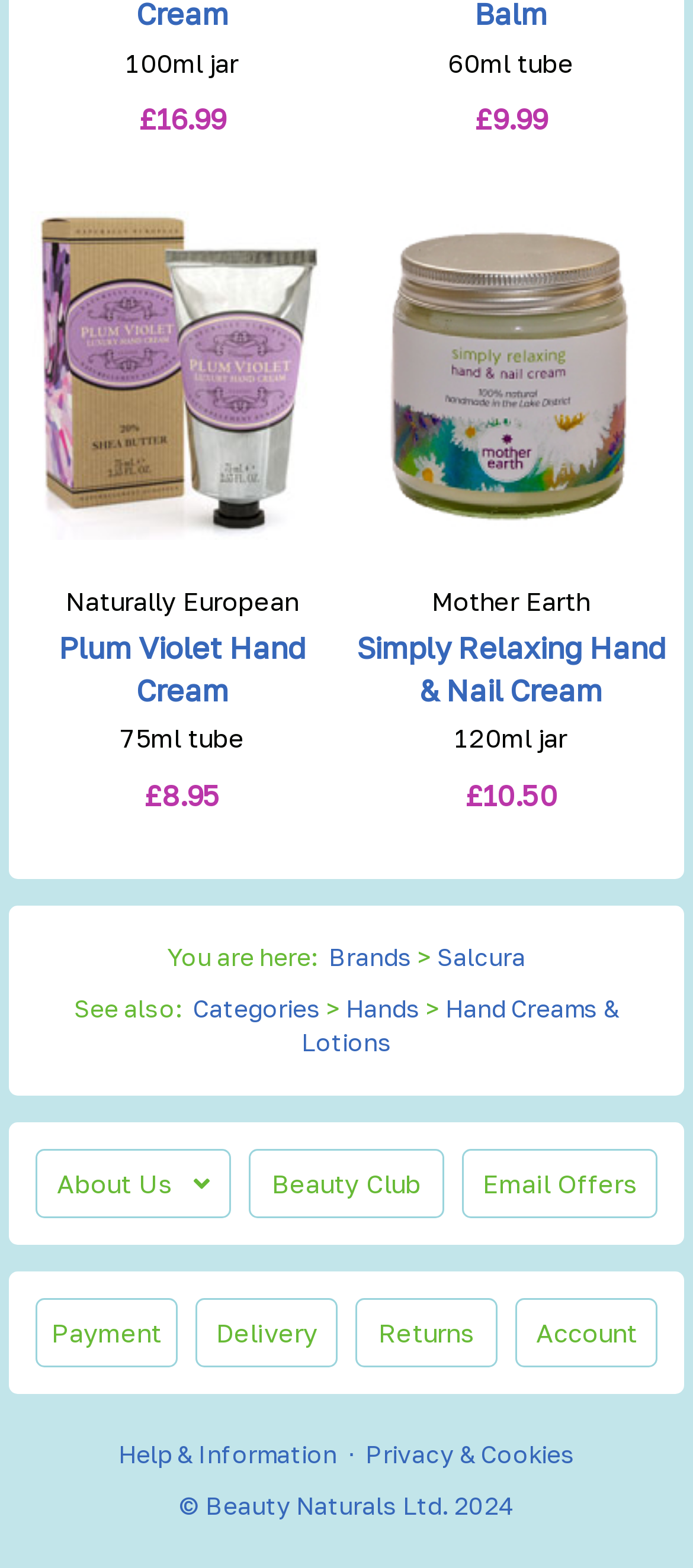Determine the bounding box coordinates of the section to be clicked to follow the instruction: "View Hand Creams & Lotions category". The coordinates should be given as four float numbers between 0 and 1, formatted as [left, top, right, bottom].

[0.435, 0.634, 0.894, 0.674]